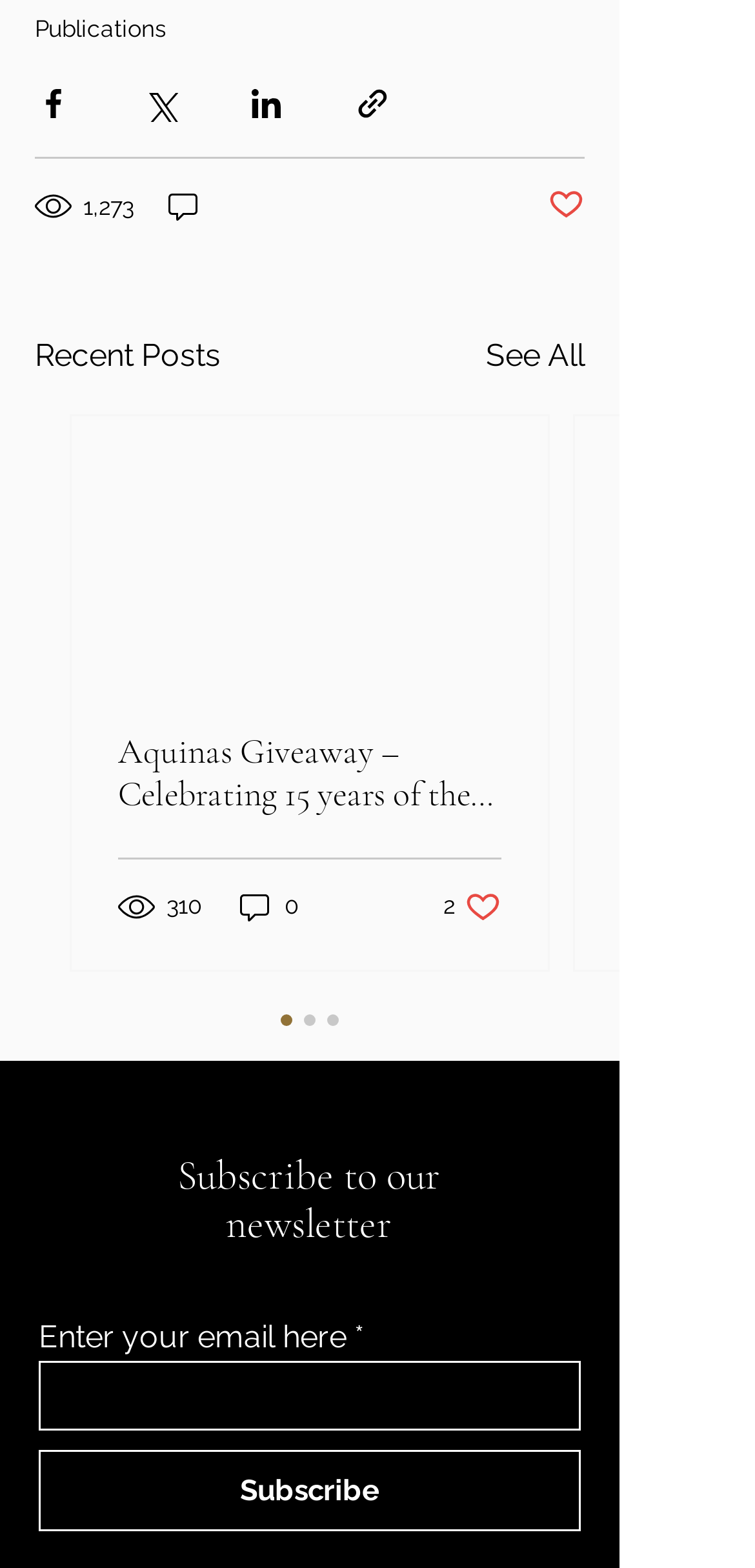Please indicate the bounding box coordinates for the clickable area to complete the following task: "Share via Facebook". The coordinates should be specified as four float numbers between 0 and 1, i.e., [left, top, right, bottom].

[0.046, 0.054, 0.095, 0.078]